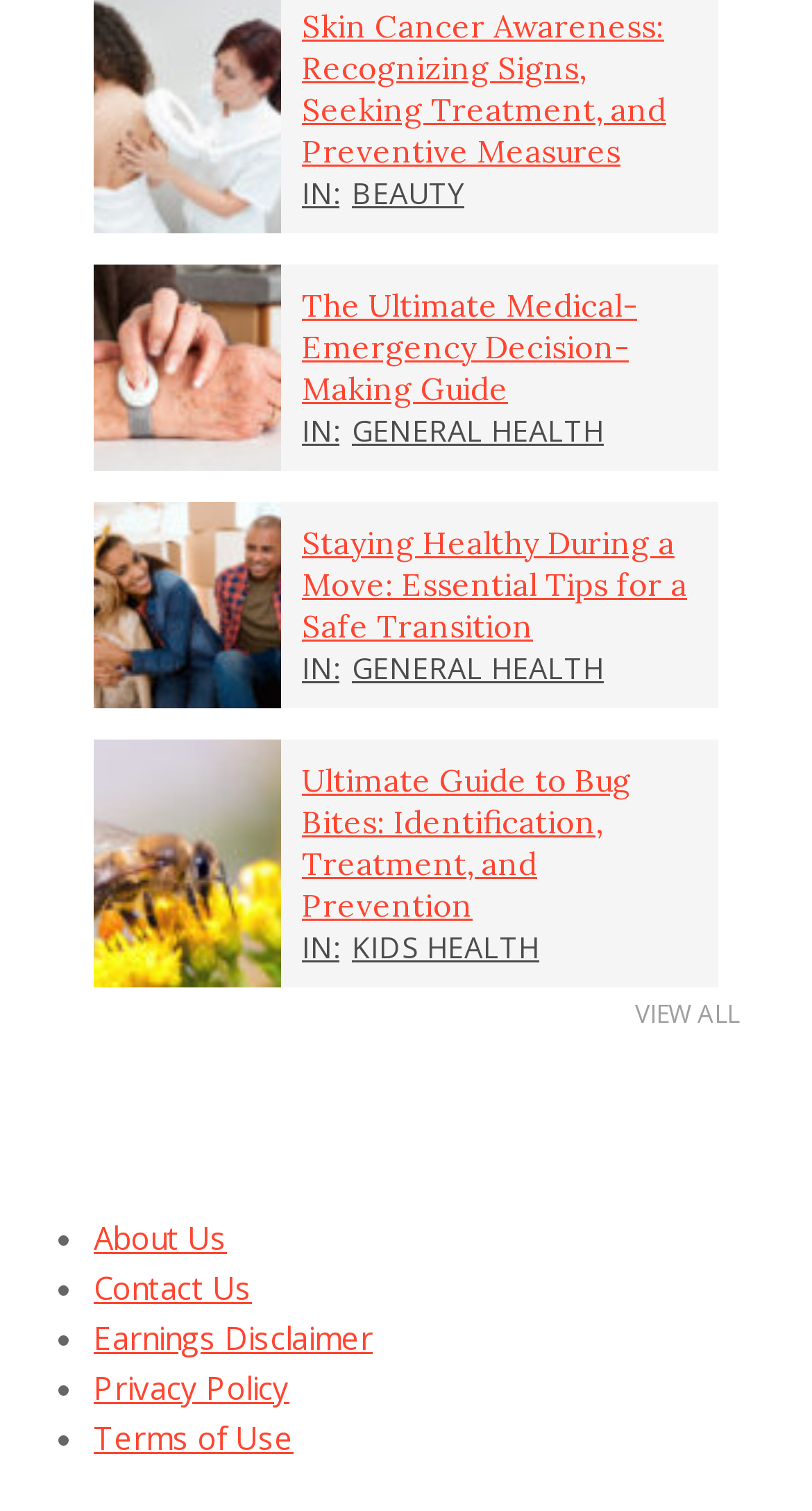Determine the bounding box coordinates of the clickable region to follow the instruction: "Read about Skin Cancer Awareness".

[0.372, 0.005, 0.859, 0.115]